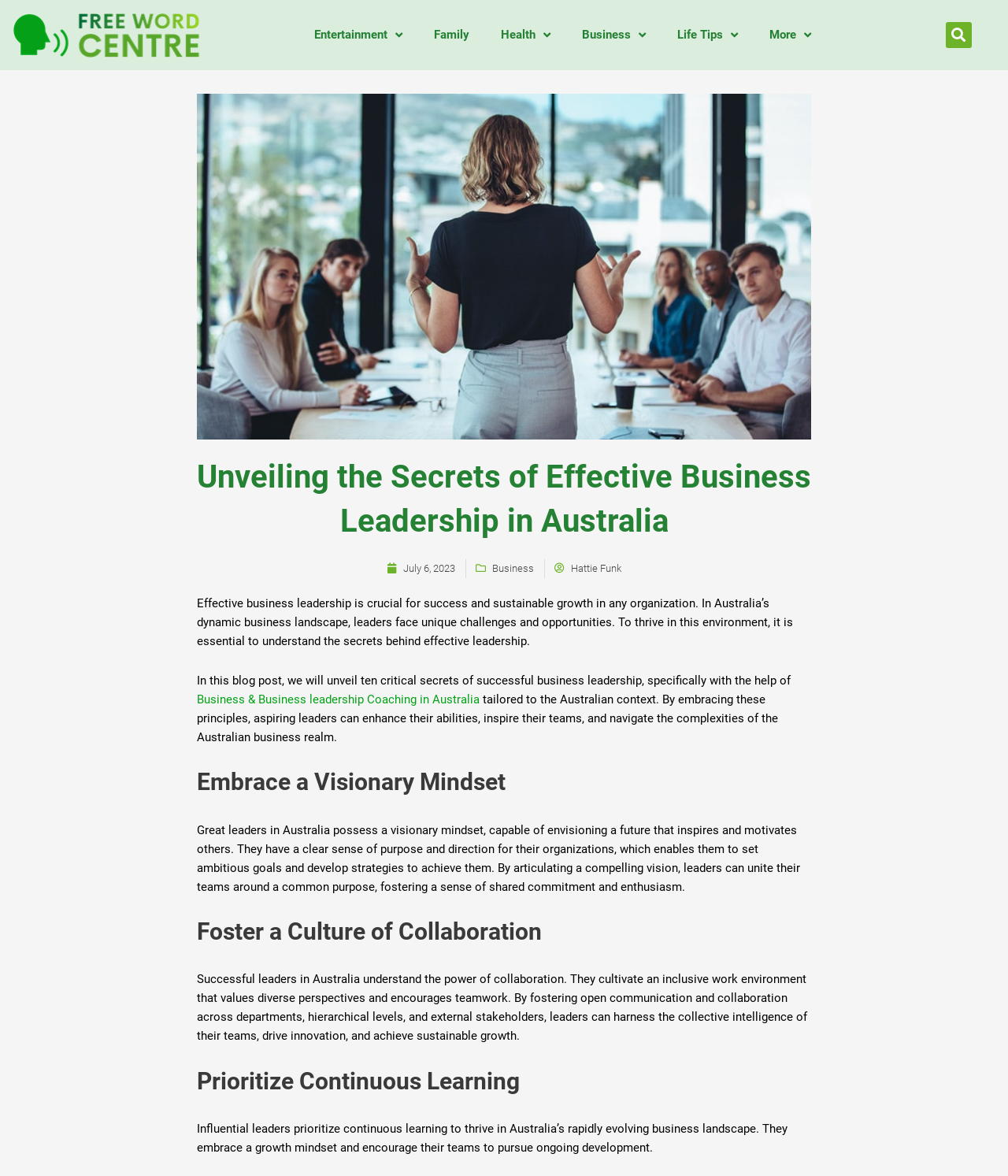Find the bounding box coordinates of the UI element according to this description: "alt="Logo"".

[0.008, 0.007, 0.202, 0.053]